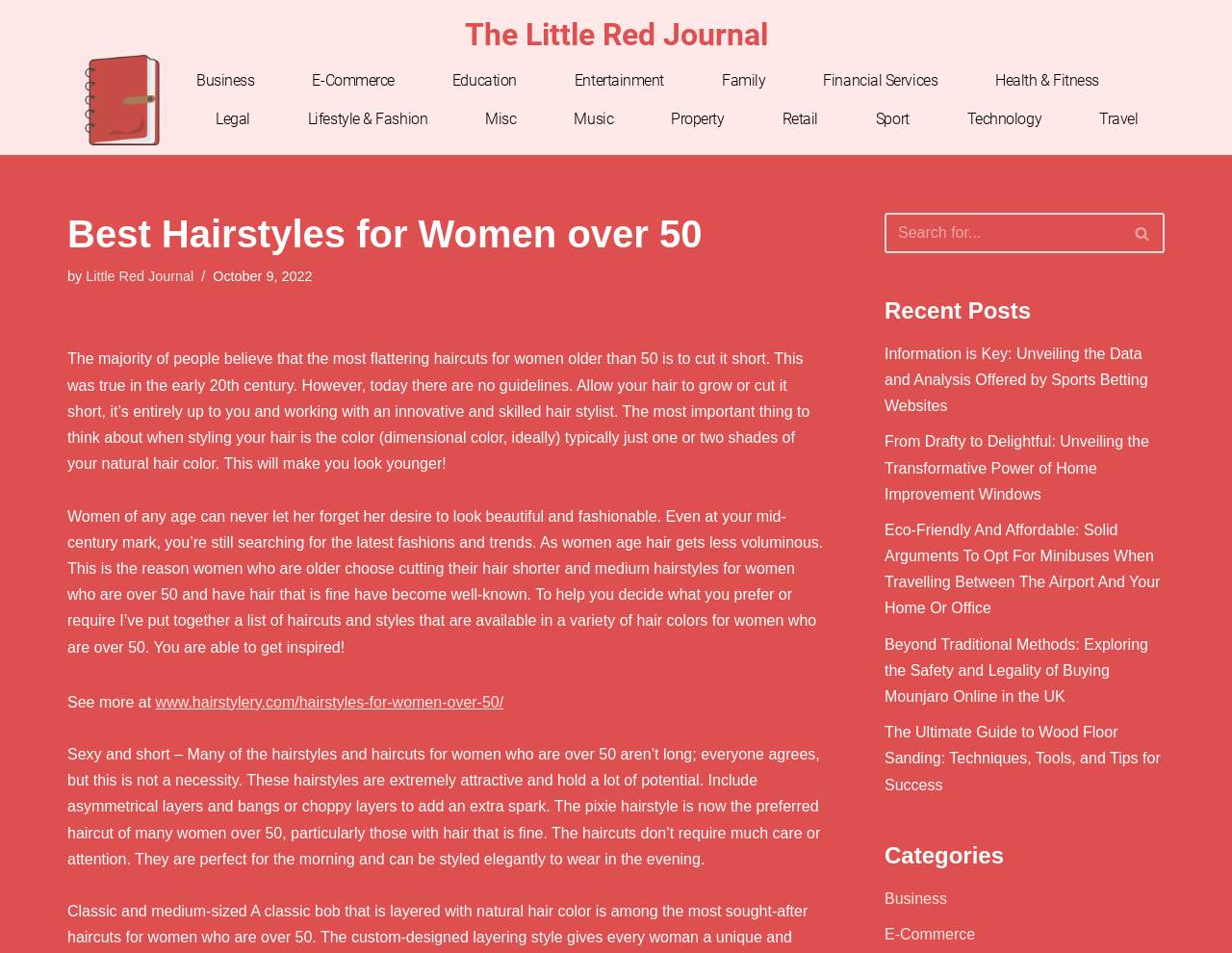Provide a thorough description of the webpage you see.

This webpage is about hairstyles for women over 50, with a focus on the best haircuts and styles for this age group. At the top of the page, there is a navigation menu with links to various categories, including Business, E-Commerce, Education, and more. Below this menu, there is a heading that reads "Best Hairstyles for Women over 50" followed by a subheading that says "by Little Red Journal" and a timestamp indicating the article was published on October 9, 2022.

The main content of the page is divided into several sections. The first section discusses the importance of hair color and how it can make a woman look younger. The second section talks about how women over 50 can still look beautiful and fashionable, and how haircuts and styles can help achieve this. This section also mentions that fine hair is a common issue for women in this age group and how shorter haircuts can be a solution.

The third section provides a list of hairstyles and haircuts for women over 50, with a focus on different hair colors. There is also a link to a website that provides more information on hairstyles for women over 50. The fourth section describes a specific hairstyle, the pixie cut, which is popular among women over 50 with fine hair.

On the right side of the page, there is a search bar with a magnifying glass icon, allowing users to search for specific topics. Below the search bar, there is a section titled "Recent Posts" that lists several articles on various topics, including sports betting, home improvement, and travel. There is also a section titled "Categories" that lists links to different categories, including Business, E-Commerce, and more.